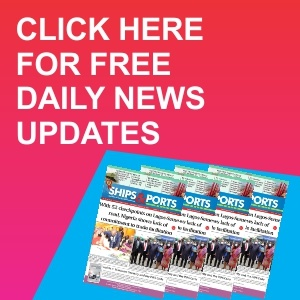Give a concise answer using only one word or phrase for this question:
What is the purpose of the banner?

Call to action